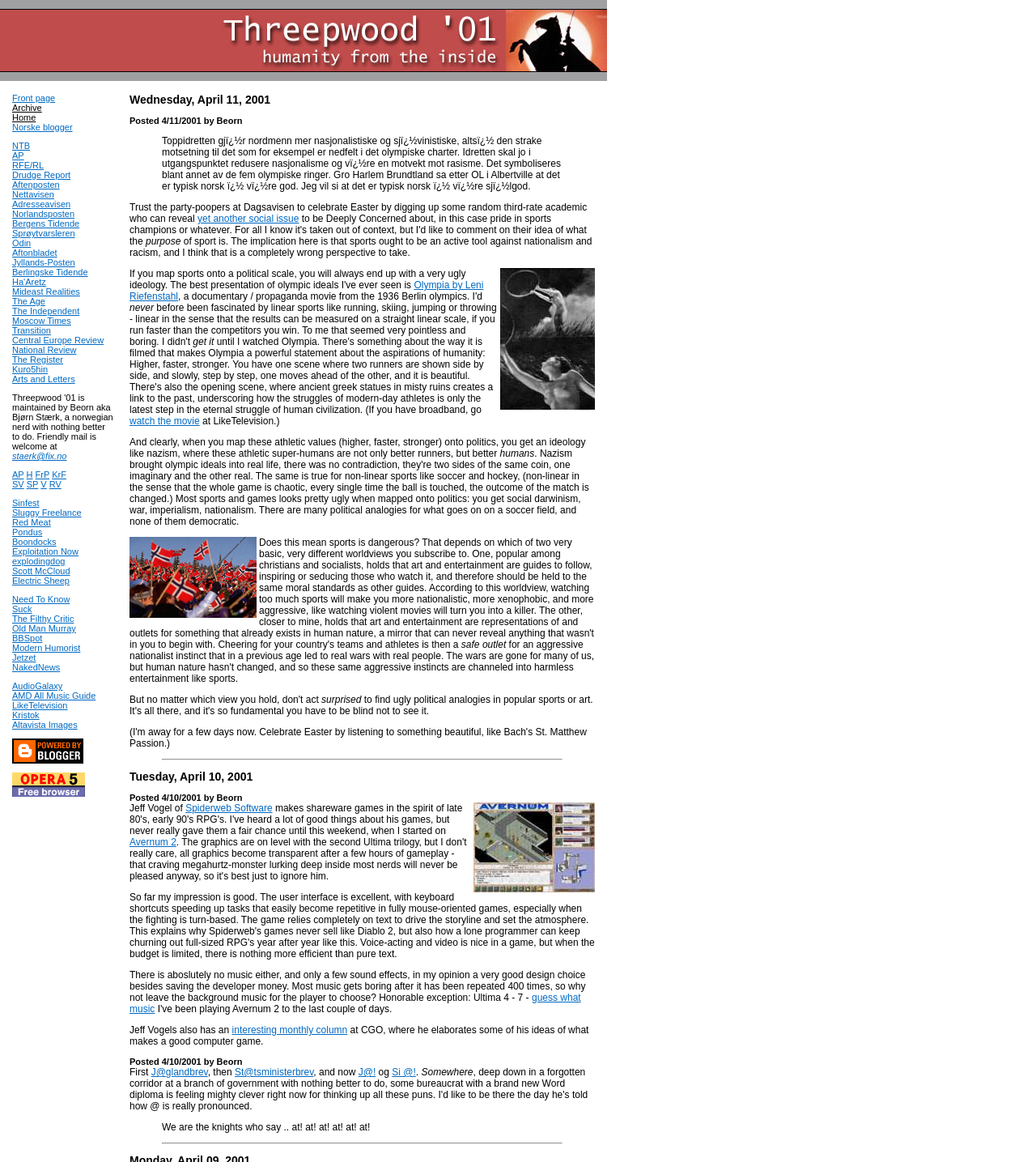Please locate the bounding box coordinates of the element's region that needs to be clicked to follow the instruction: "Contact the author at staerk@fix.no". The bounding box coordinates should be provided as four float numbers between 0 and 1, i.e., [left, top, right, bottom].

[0.012, 0.388, 0.064, 0.397]